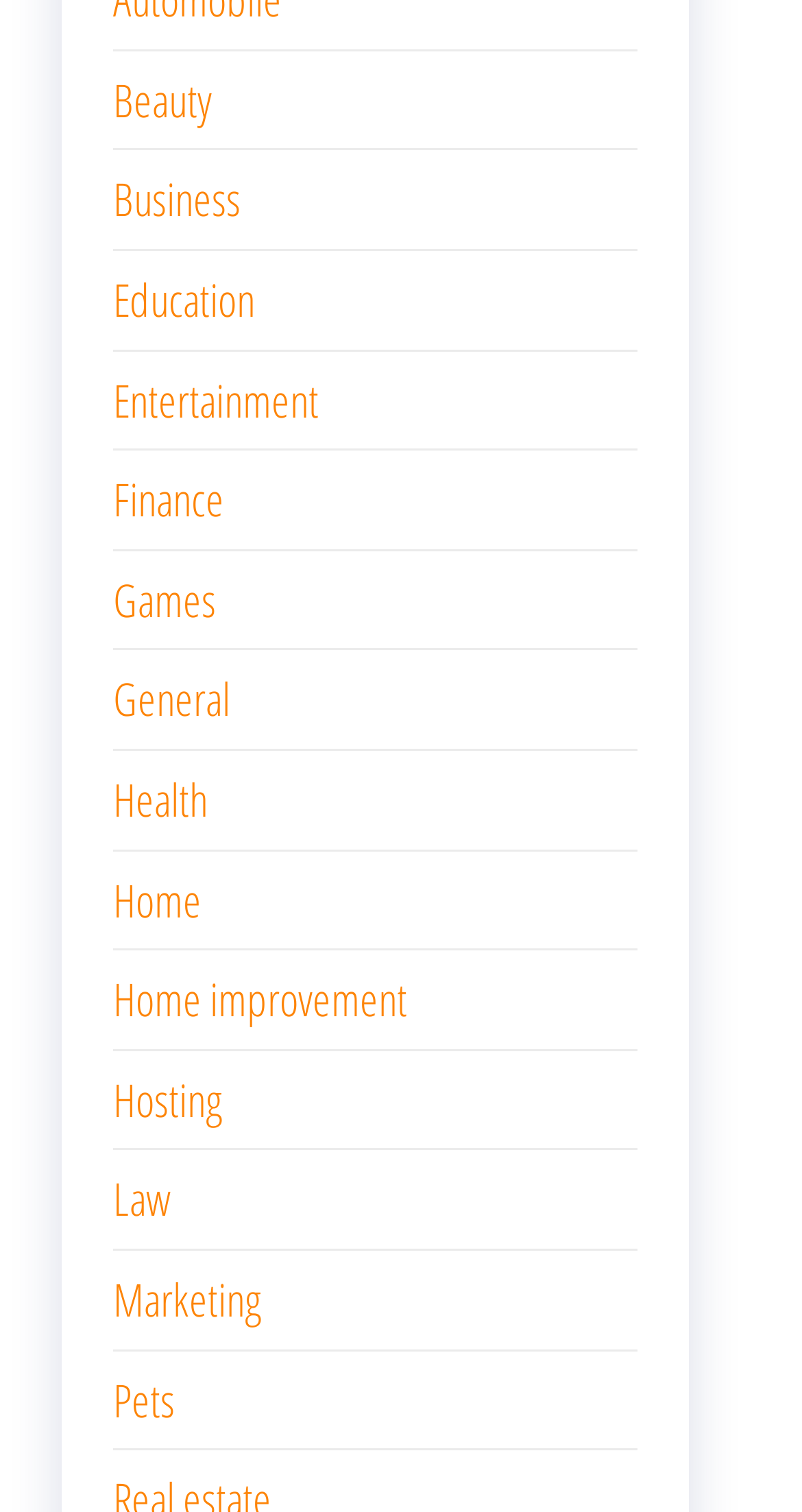Can you find the bounding box coordinates for the element to click on to achieve the instruction: "Browse the Health category"?

[0.141, 0.507, 0.259, 0.548]